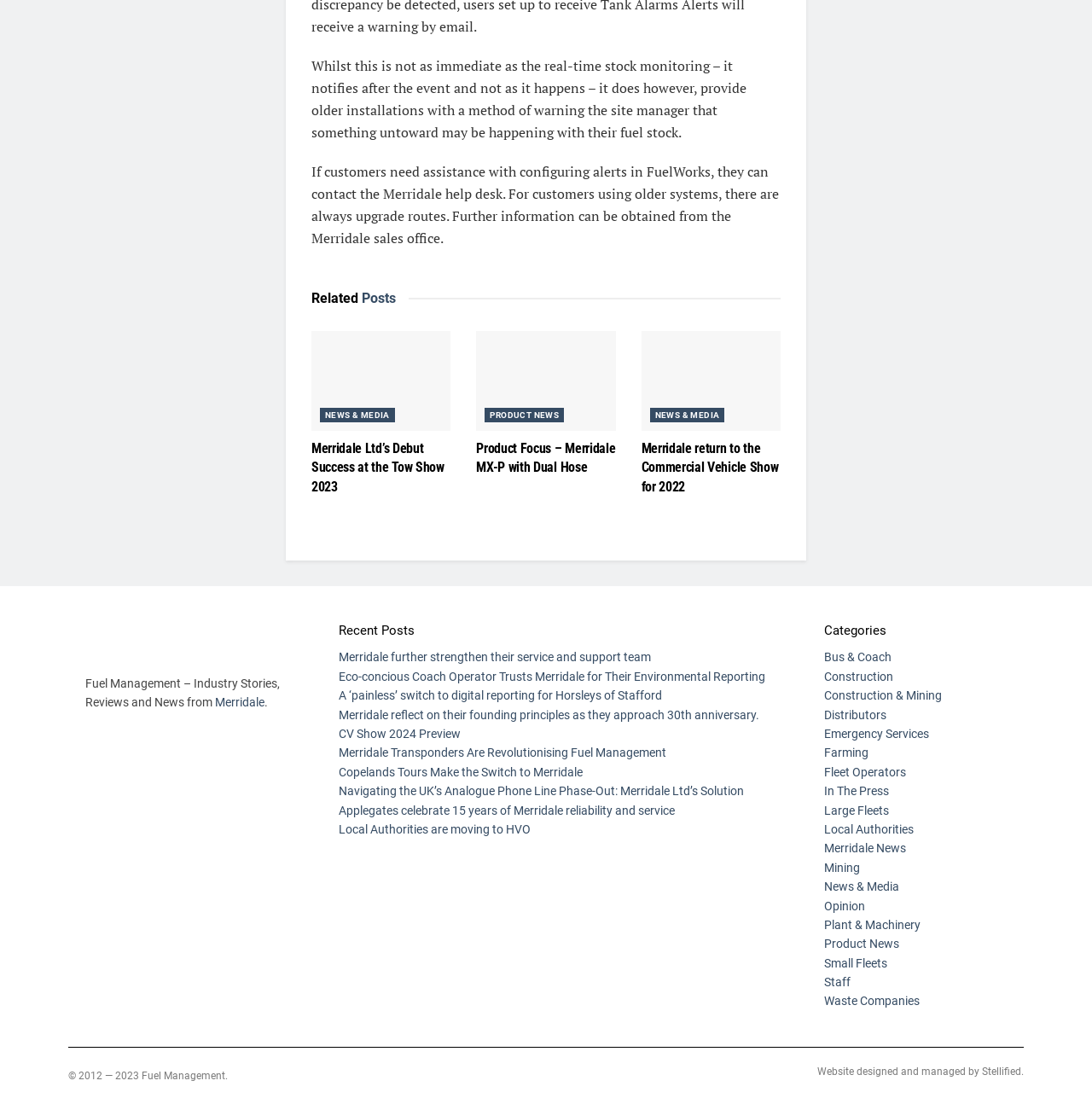Find the bounding box coordinates for the element described here: "parent_node: NEWS & MEDIA".

[0.587, 0.3, 0.715, 0.39]